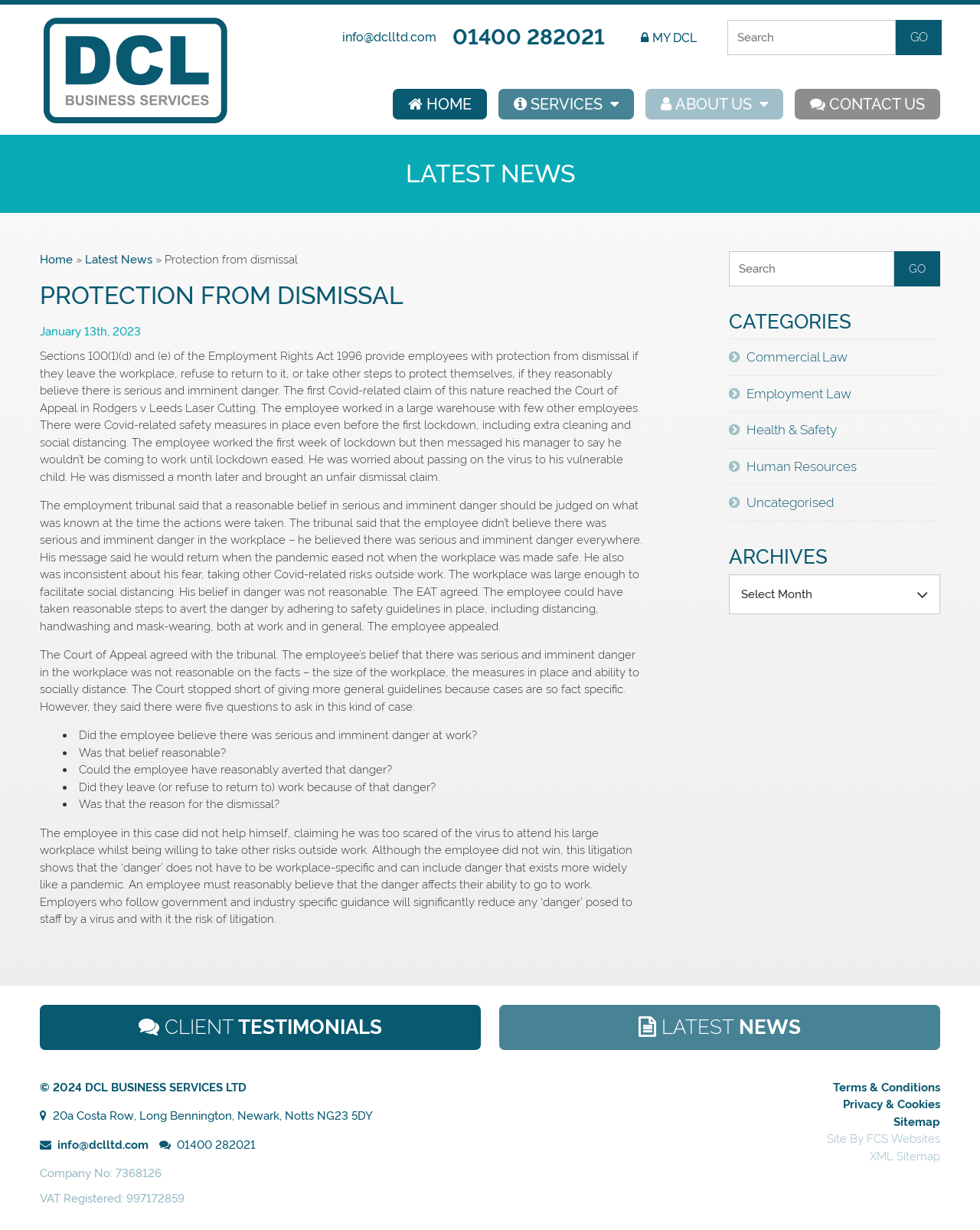What is the phone number of the company?
Using the screenshot, give a one-word or short phrase answer.

01400 282021